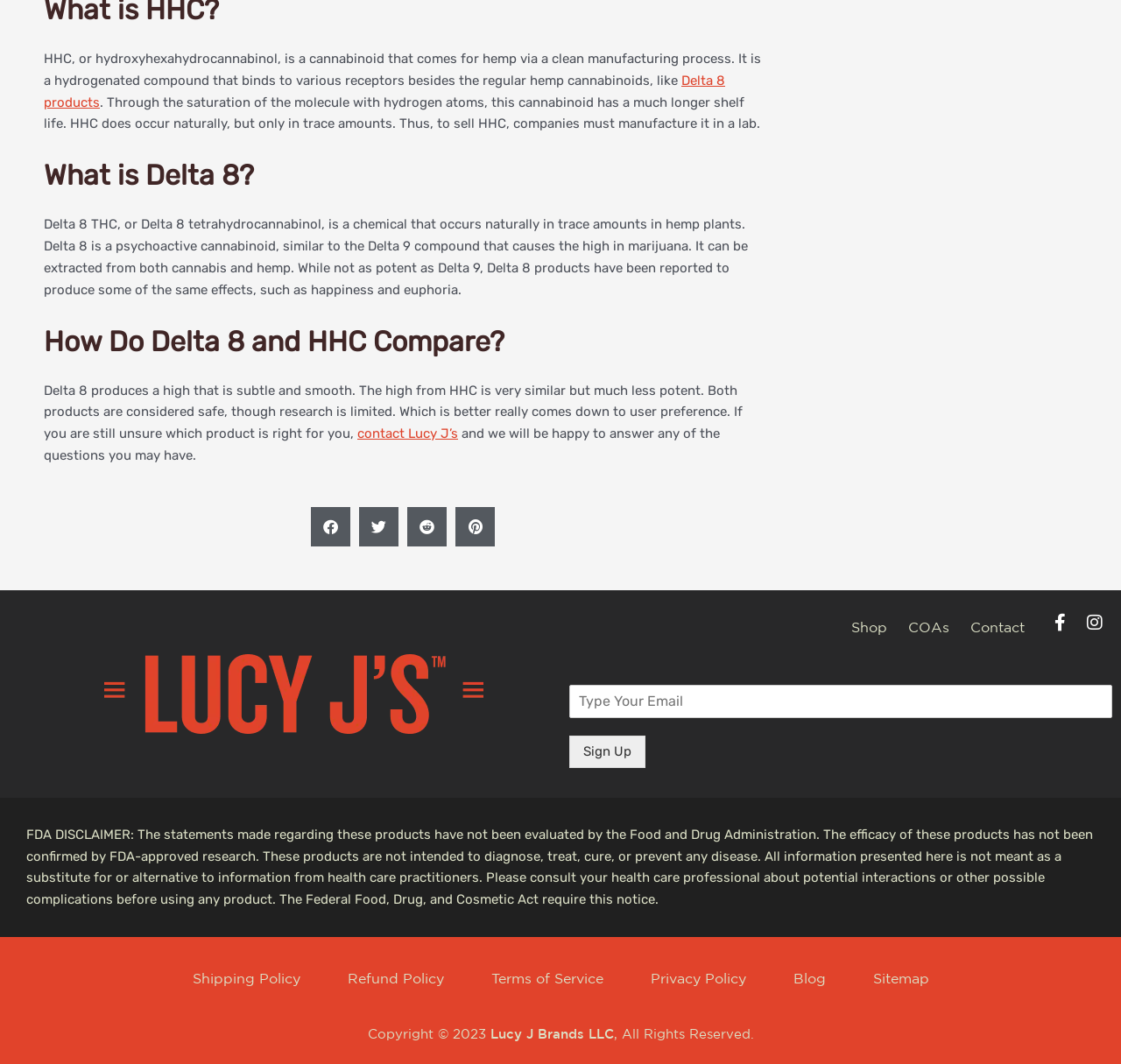Identify the bounding box for the UI element described as: "aria-label="Share on reddit"". The coordinates should be four float numbers between 0 and 1, i.e., [left, top, right, bottom].

[0.363, 0.476, 0.398, 0.513]